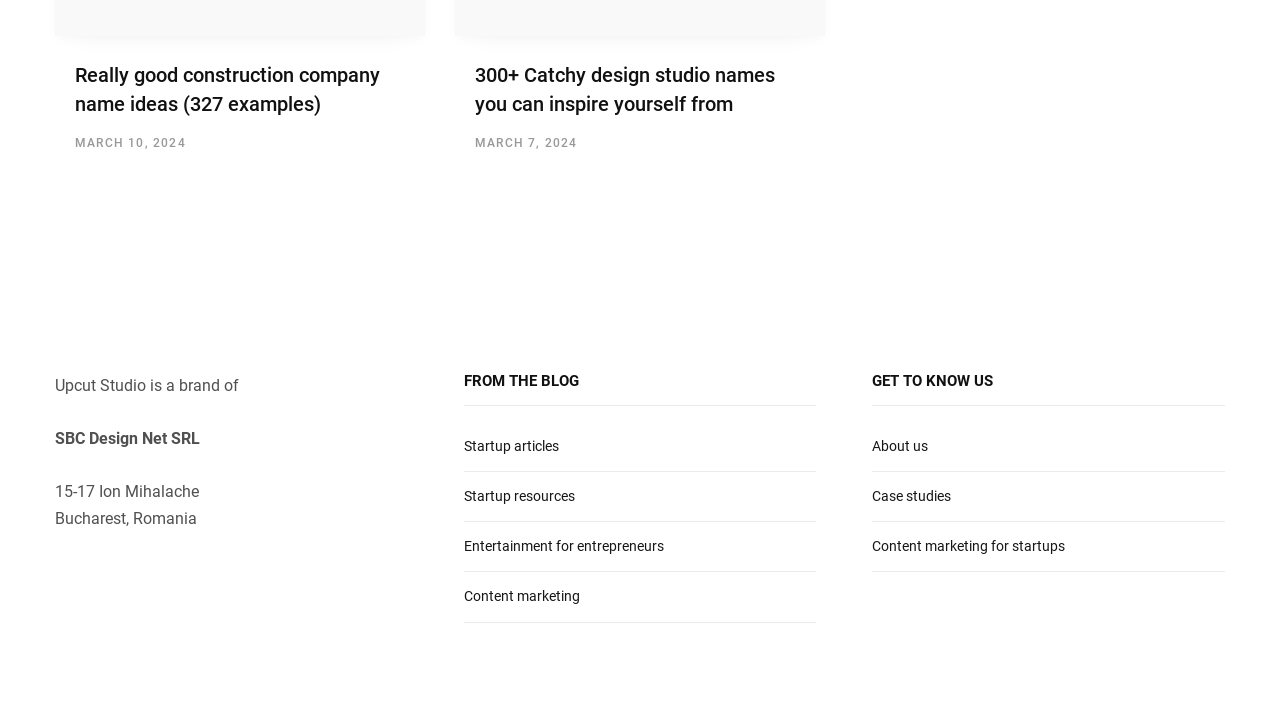What is the name of the brand?
Using the information presented in the image, please offer a detailed response to the question.

I found the answer by looking at the StaticText element with the text 'Upcut Studio is a brand of' and its adjacent elements, which provide more information about the brand.